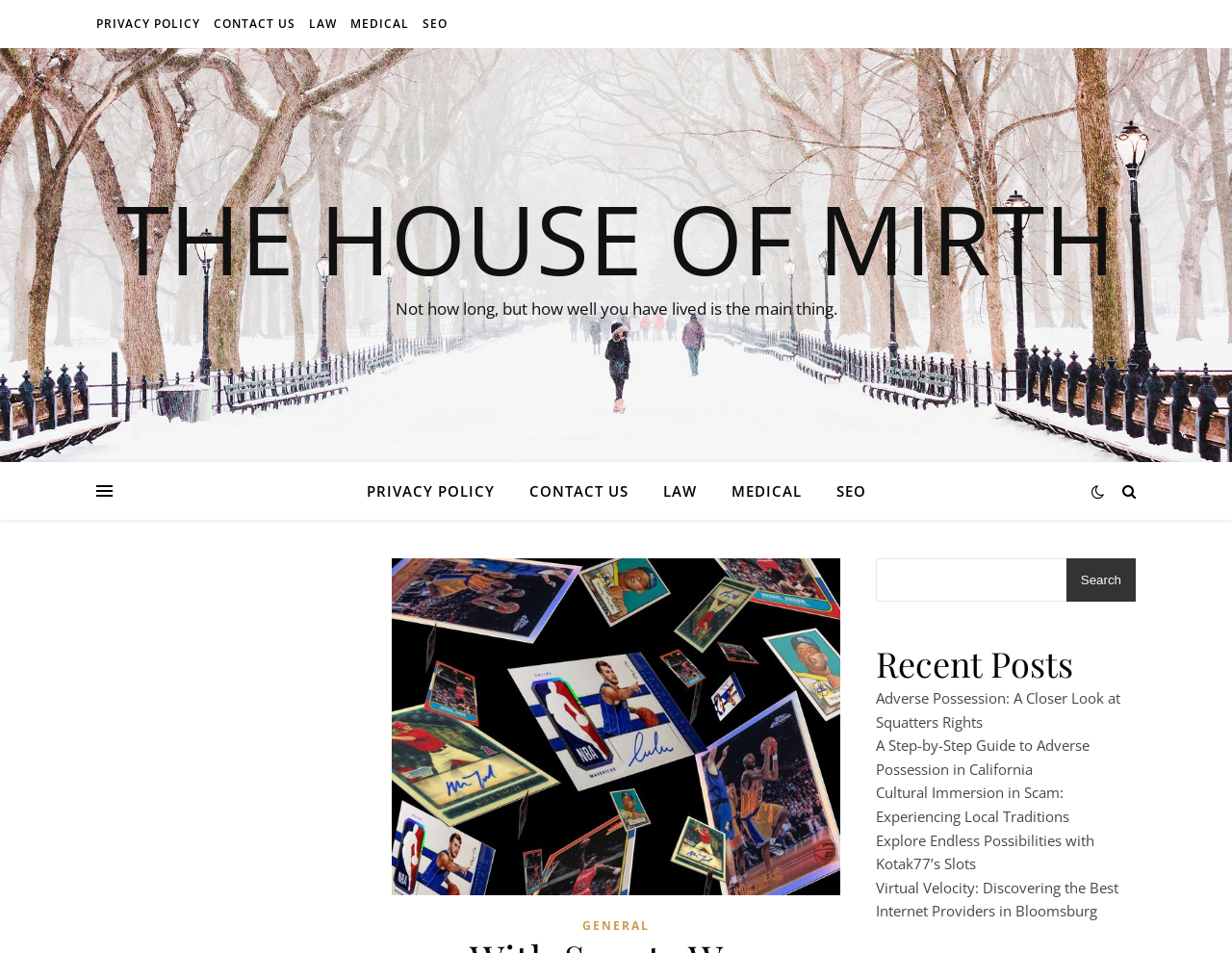Could you indicate the bounding box coordinates of the region to click in order to complete this instruction: "Contact us".

[0.17, 0.0, 0.244, 0.051]